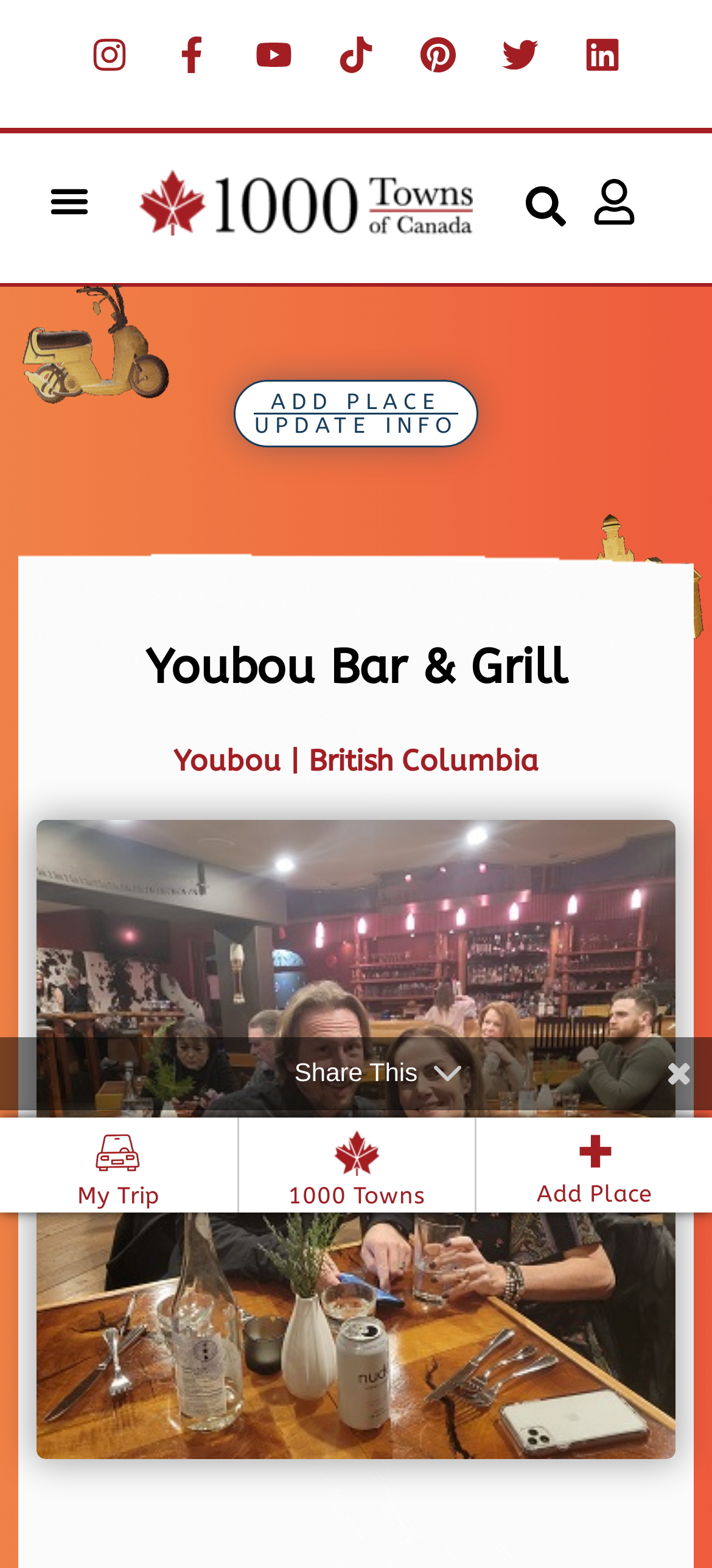Highlight the bounding box coordinates of the element that should be clicked to carry out the following instruction: "Add a new place". The coordinates must be given as four float numbers ranging from 0 to 1, i.e., [left, top, right, bottom].

[0.669, 0.715, 1.0, 0.762]